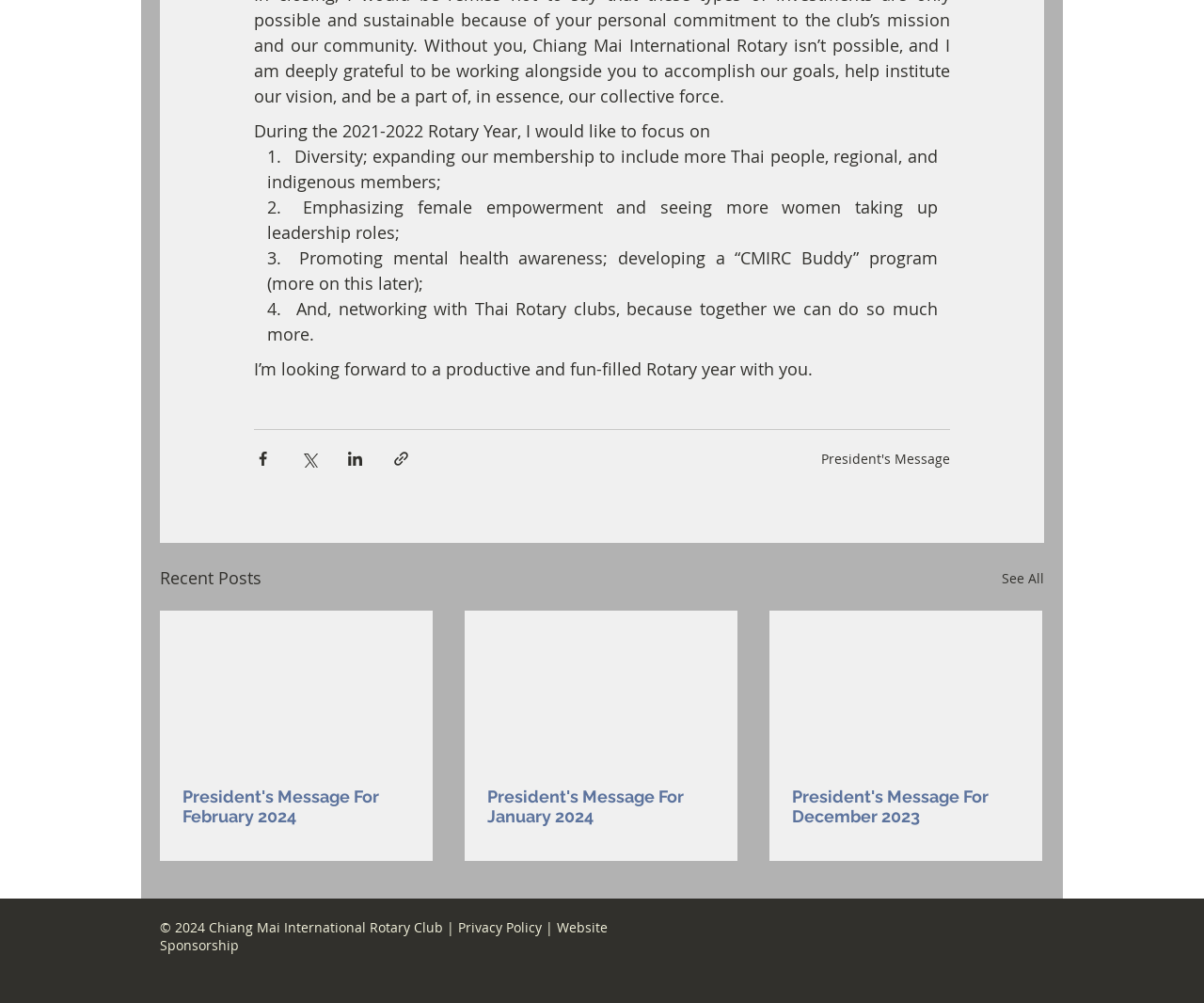What is the focus of the Rotary Year 2021-2022?
Look at the image and respond with a single word or a short phrase.

Diversity, empowerment, health, and networking